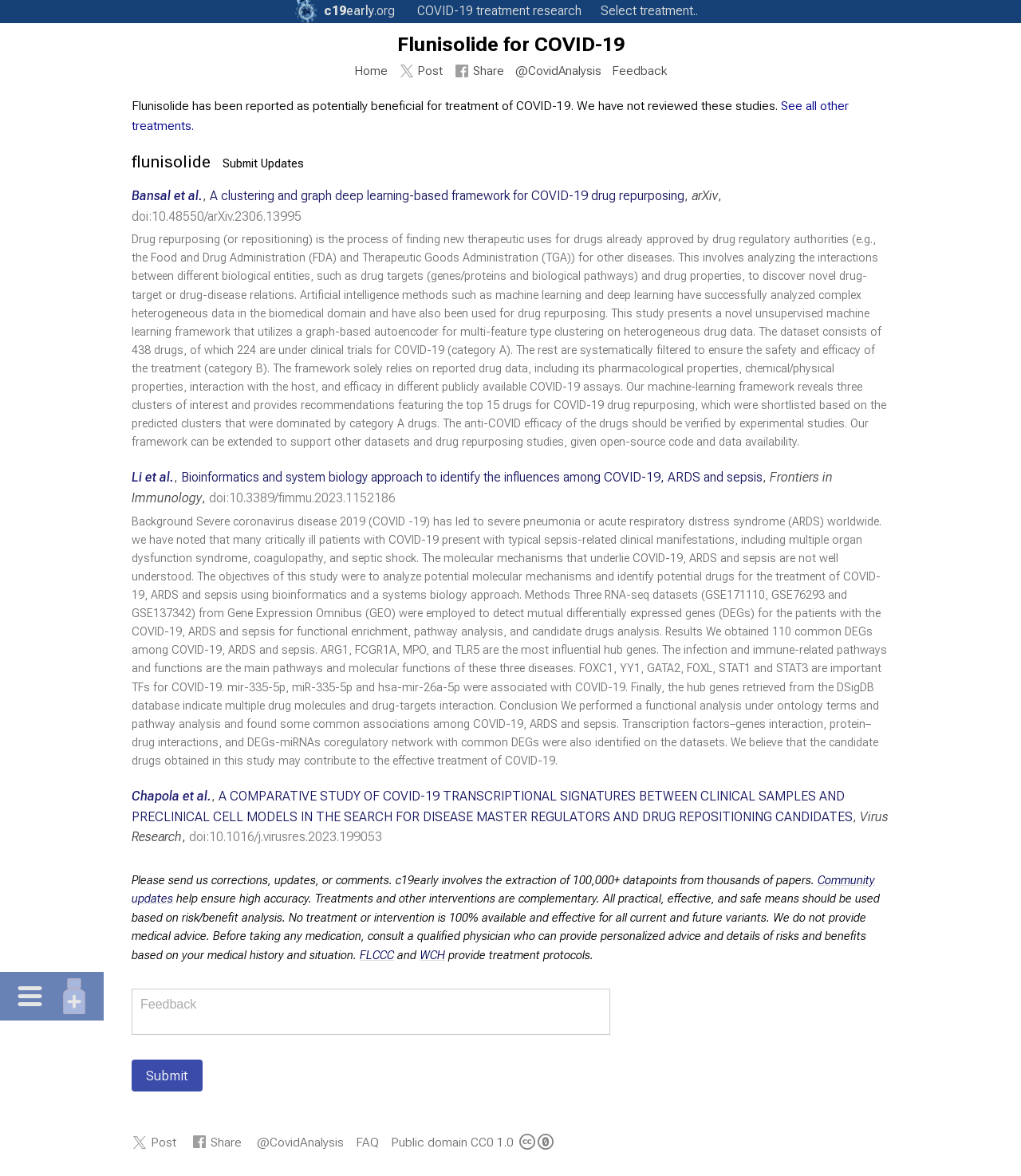Pinpoint the bounding box coordinates of the element that must be clicked to accomplish the following instruction: "Click the link to read the study by Bansal et al.". The coordinates should be in the format of four float numbers between 0 and 1, i.e., [left, top, right, bottom].

[0.129, 0.16, 0.707, 0.19]